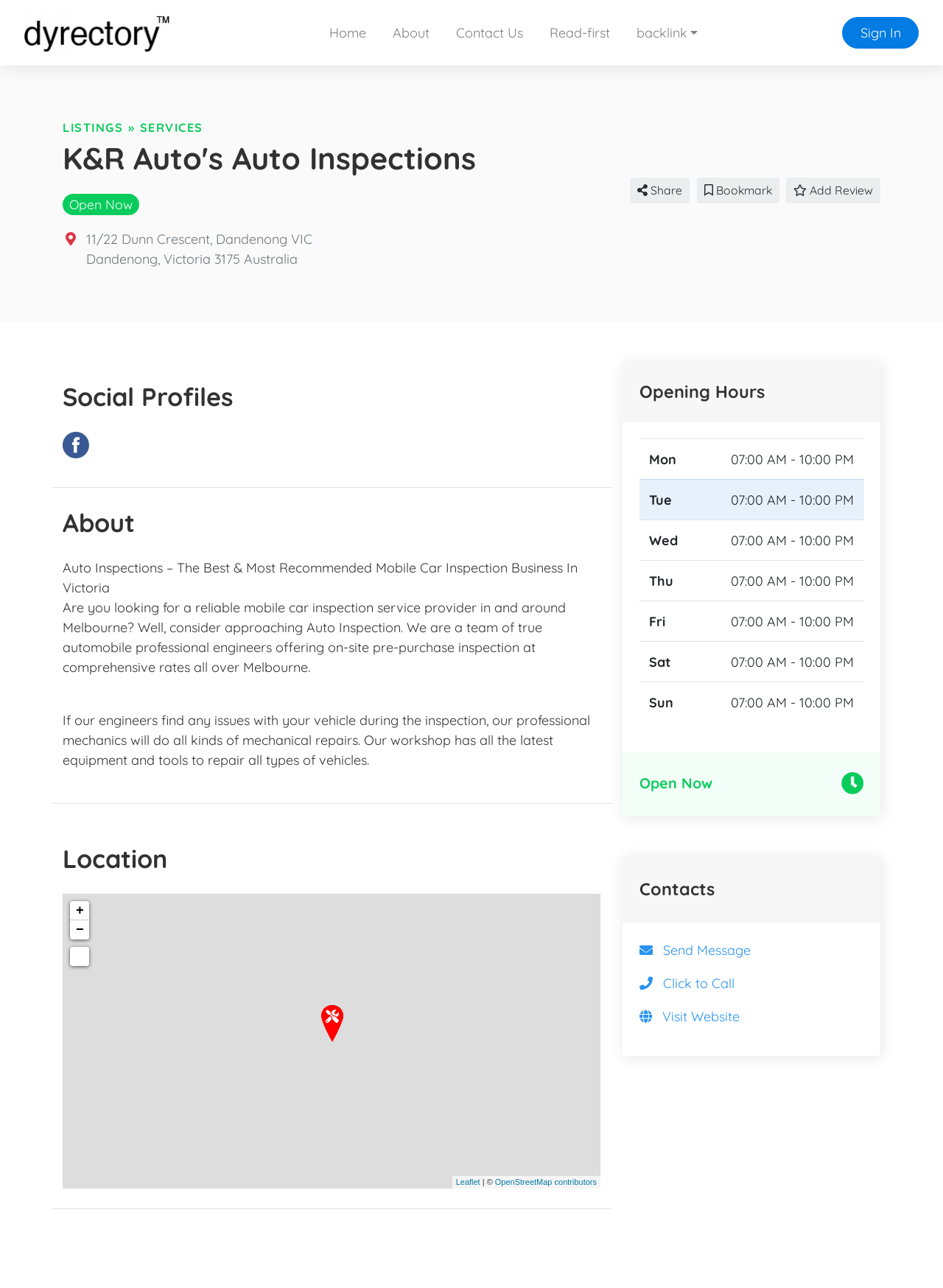Please determine the bounding box of the UI element that matches this description: parent_node: Social Profiles. The coordinates should be given as (top-left x, top-left y, bottom-right x, bottom-right y), with all values between 0 and 1.

[0.066, 0.348, 0.098, 0.361]